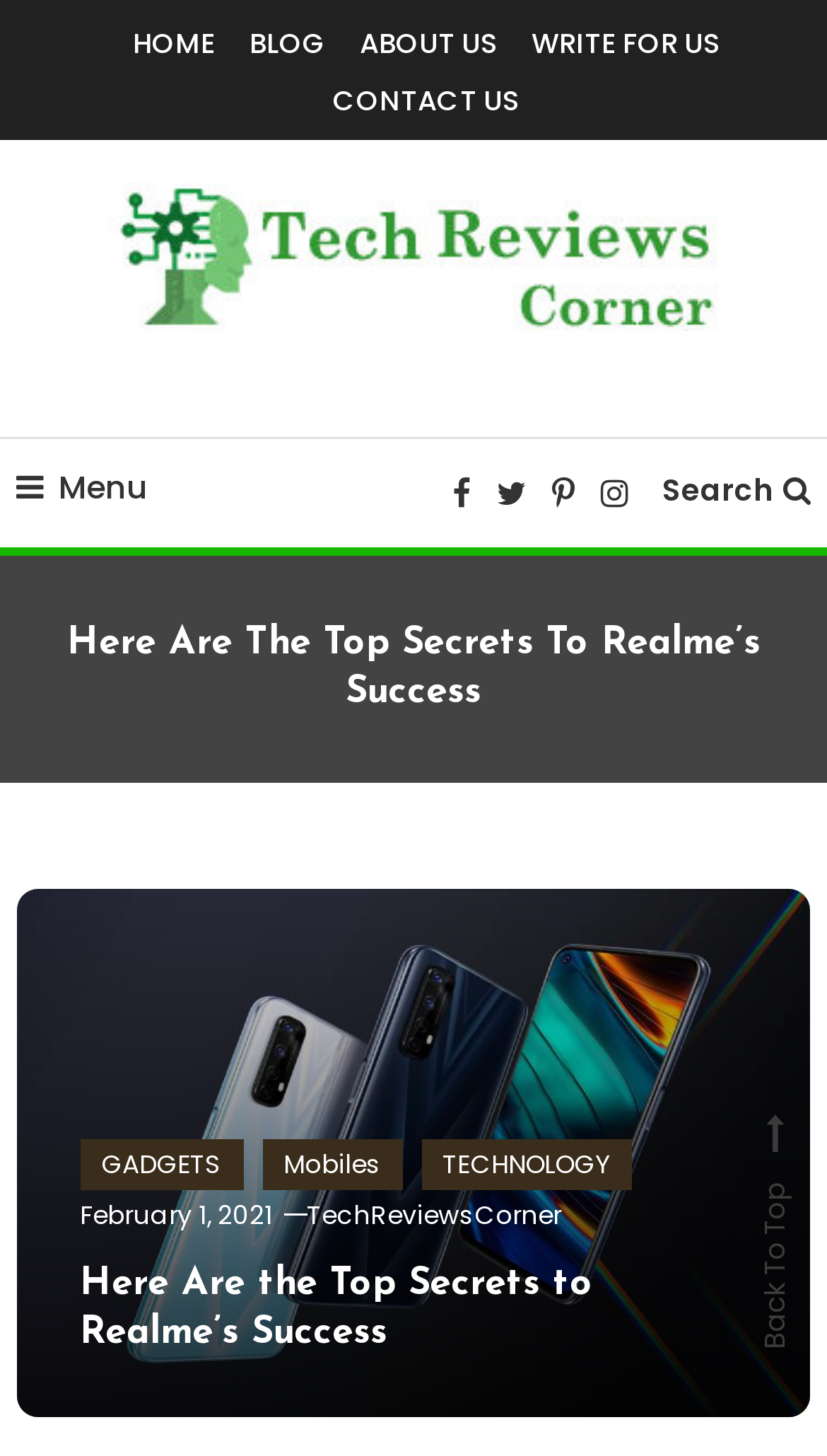Provide your answer to the question using just one word or phrase: What is the name of the website?

TechReviewsCorner